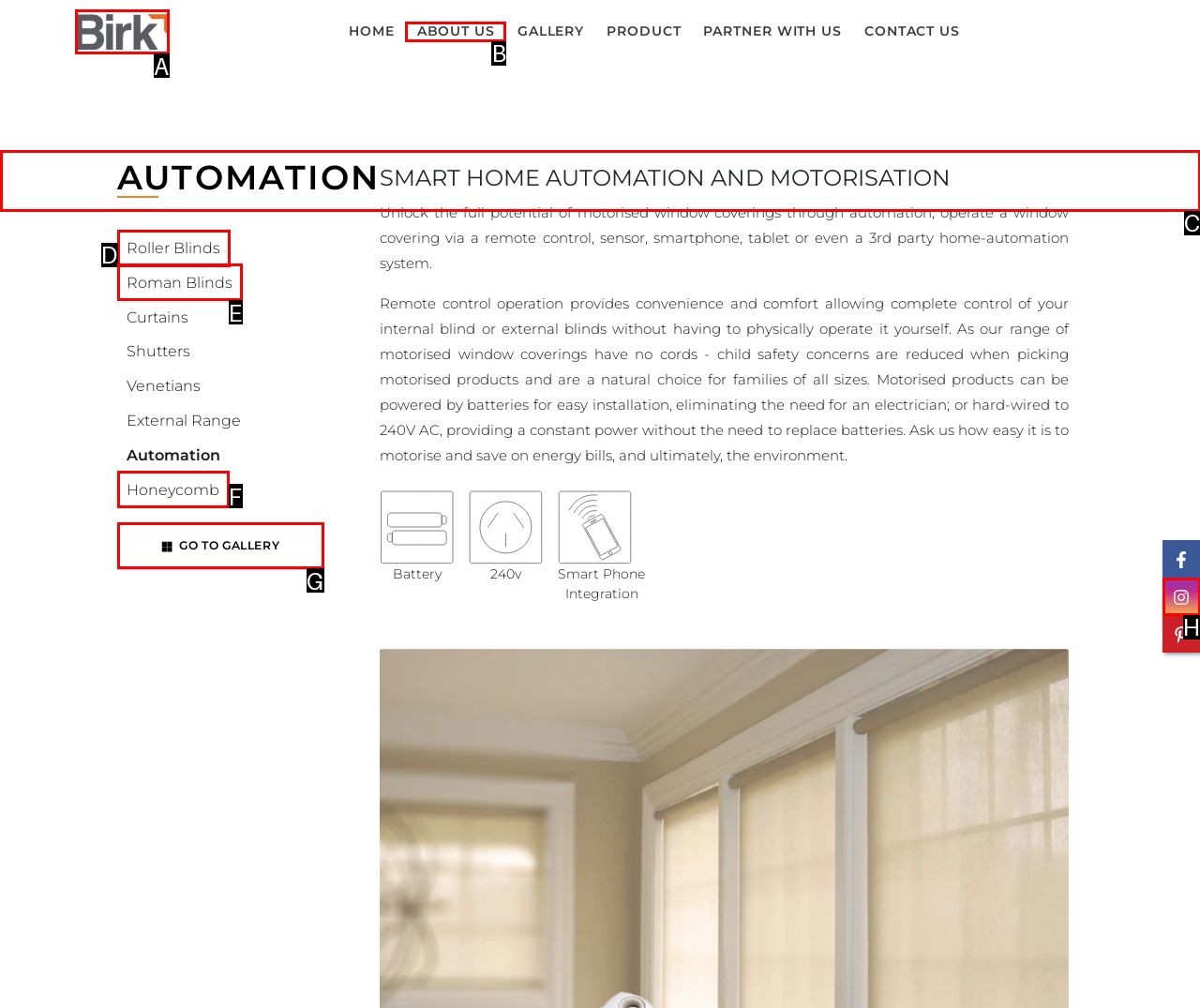Select the letter that corresponds to the description: About us. Provide your answer using the option's letter.

B